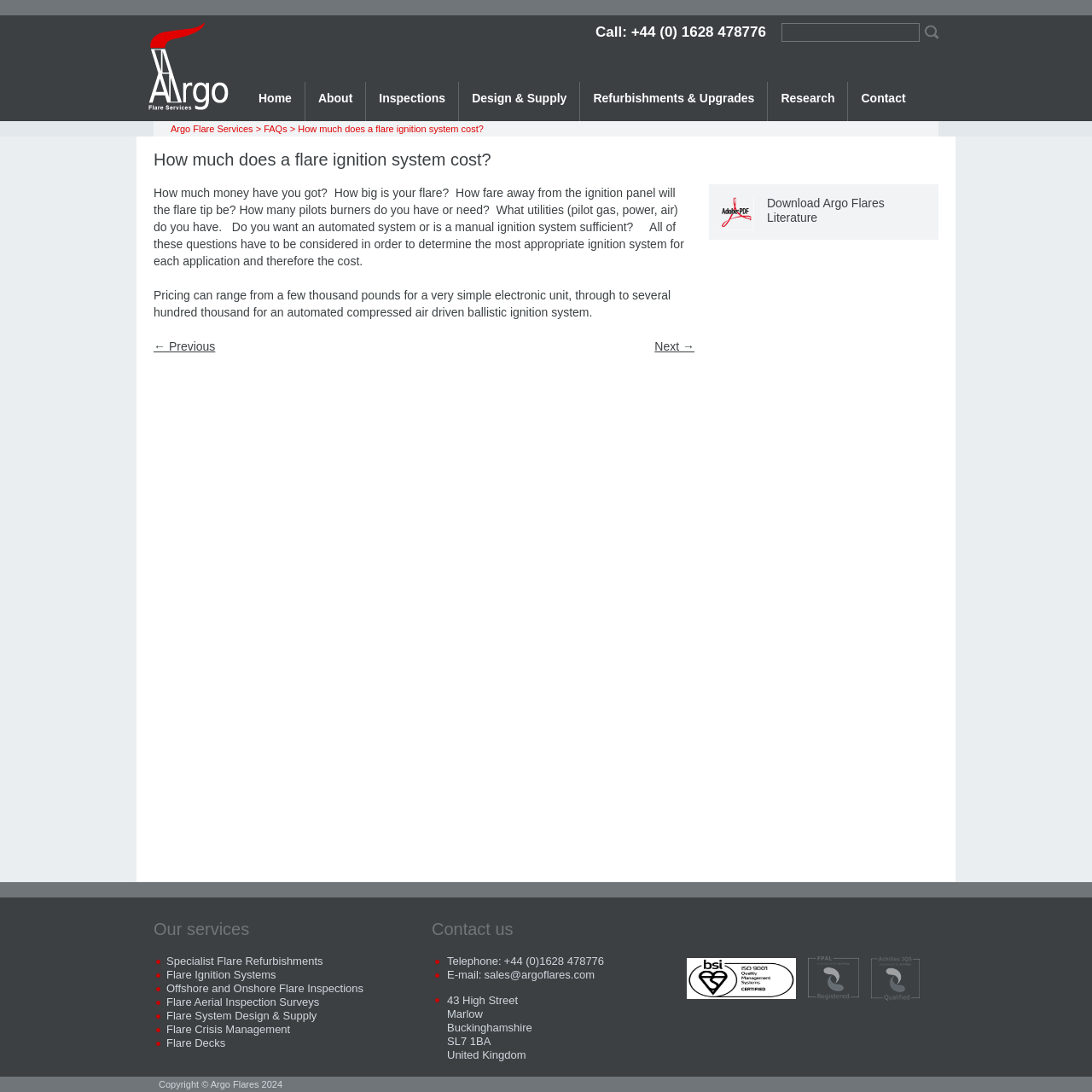Please find the main title text of this webpage.

Argo flare services